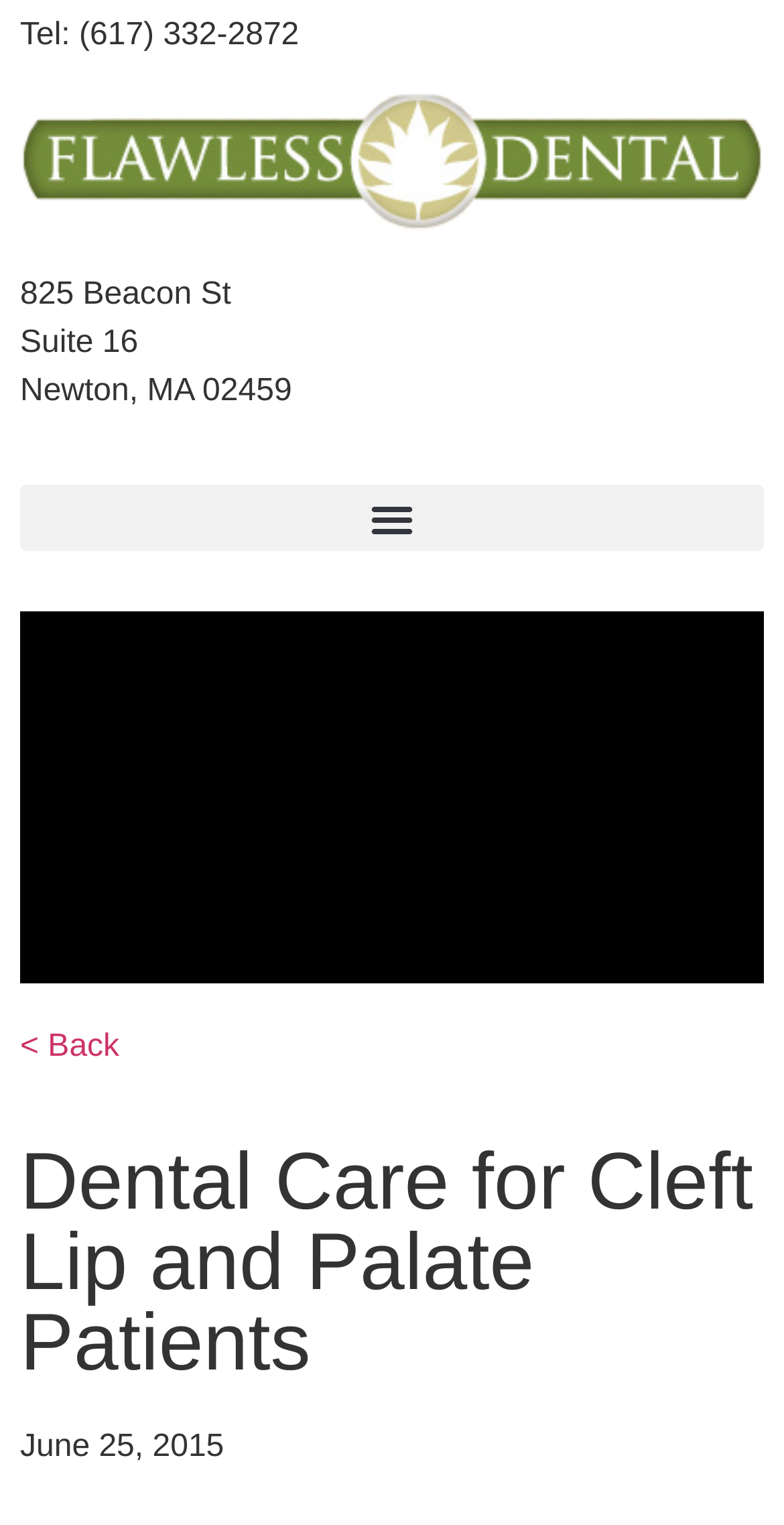What is the date mentioned at the bottom of the webpage?
Refer to the image and give a detailed response to the question.

I found the date by examining the bottom section of the webpage, where timestamps or copyright information are typically displayed. The static text element with the bounding box coordinates [0.026, 0.937, 0.286, 0.96] contains the date.